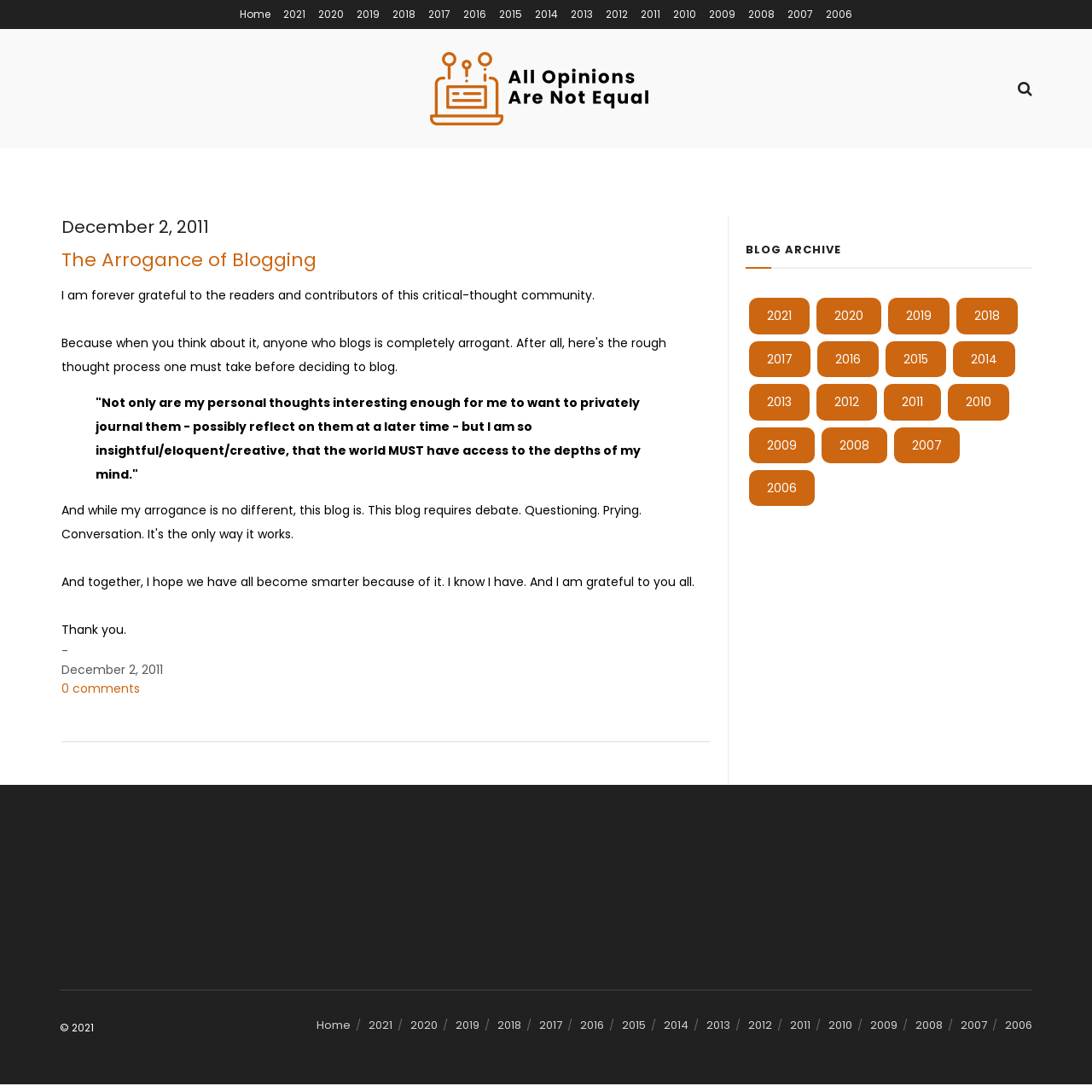Please identify the coordinates of the bounding box that should be clicked to fulfill this instruction: "Click on the '2021' link in the blog archive".

[0.686, 0.273, 0.741, 0.306]